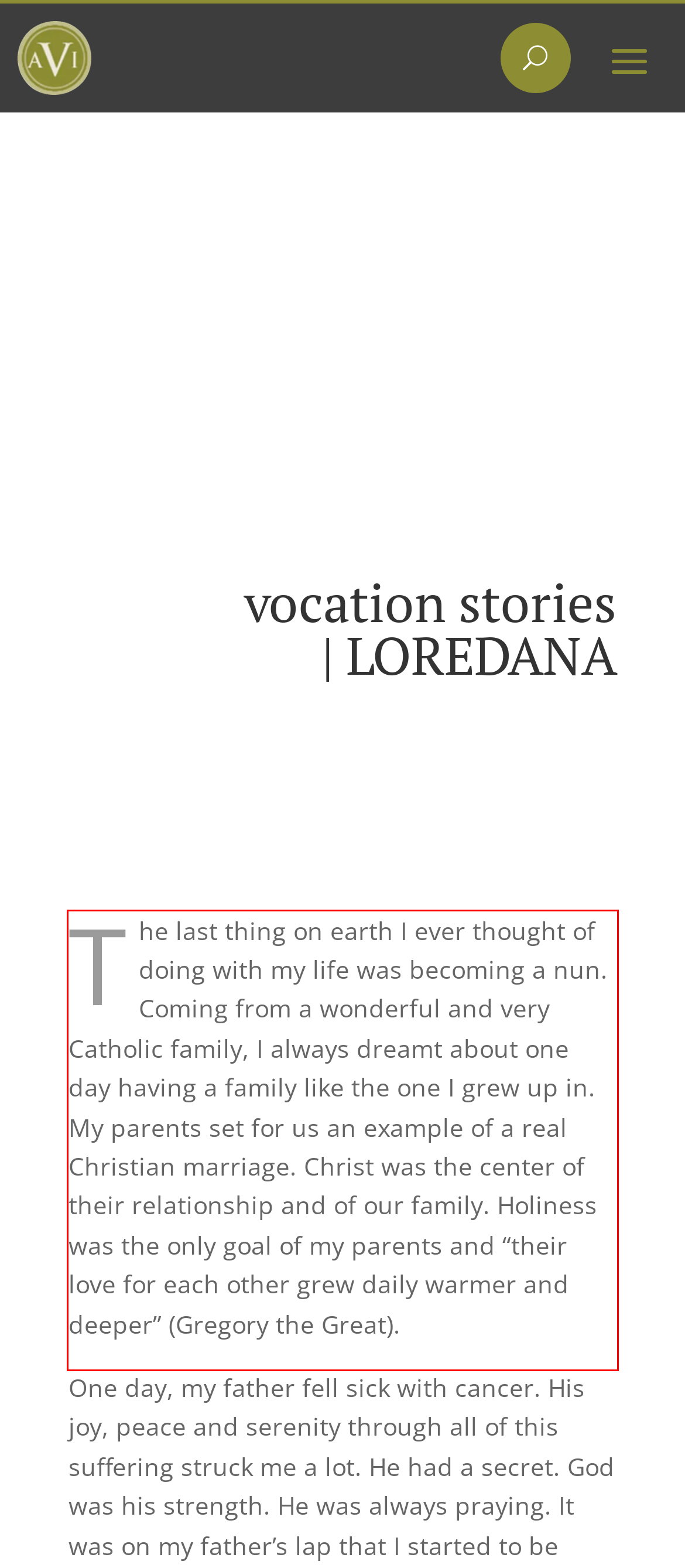From the screenshot of the webpage, locate the red bounding box and extract the text contained within that area.

T he last thing on earth I ever thought of doing with my life was becoming a nun. Coming from a wonderful and very Catholic family, I always dreamt about one day having a family like the one I grew up in. My parents set for us an example of a real Christian marriage. Christ was the center of their relationship and of our family. Holiness was the only goal of my parents and “their love for each other grew daily warmer and deeper” (Gregory the Great).